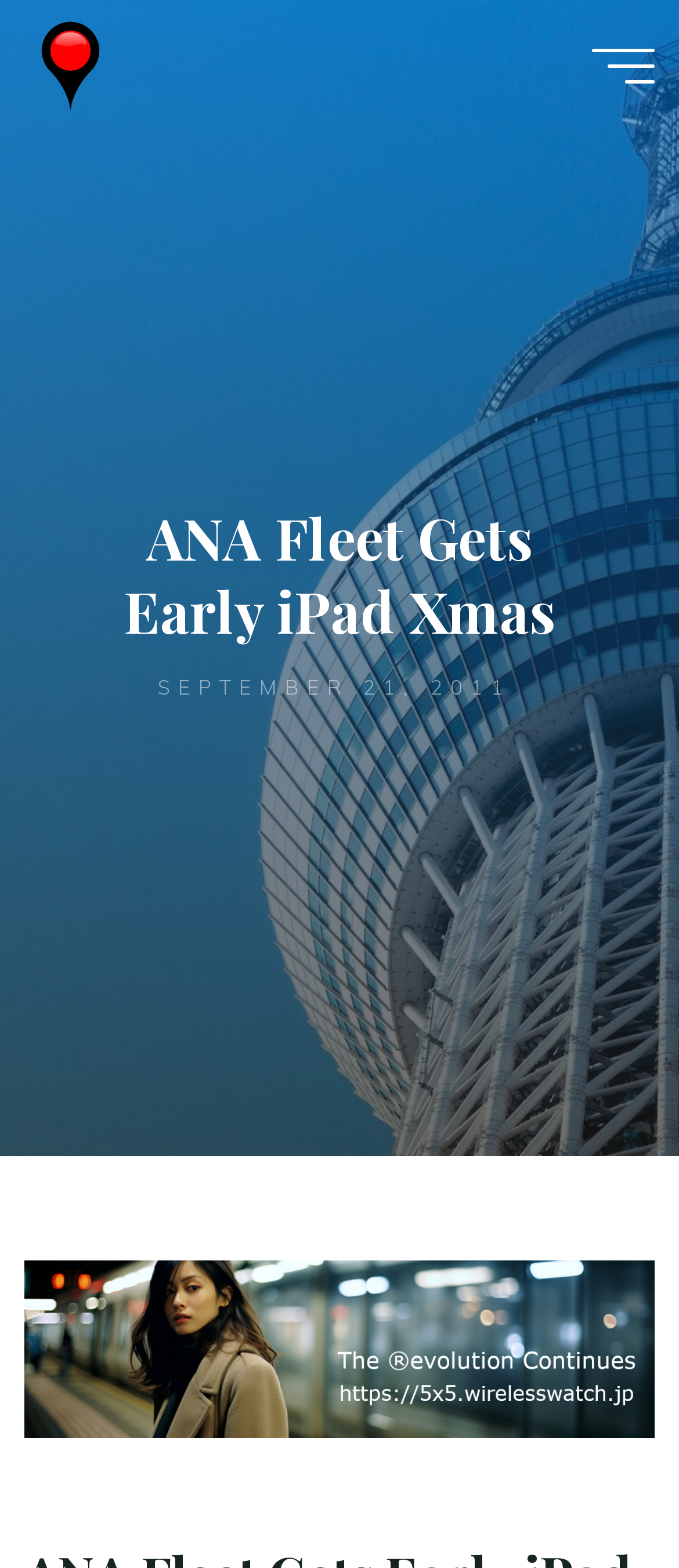Identify the bounding box for the UI element specified in this description: "alt="image"". The coordinates must be four float numbers between 0 and 1, formatted as [left, top, right, bottom].

None